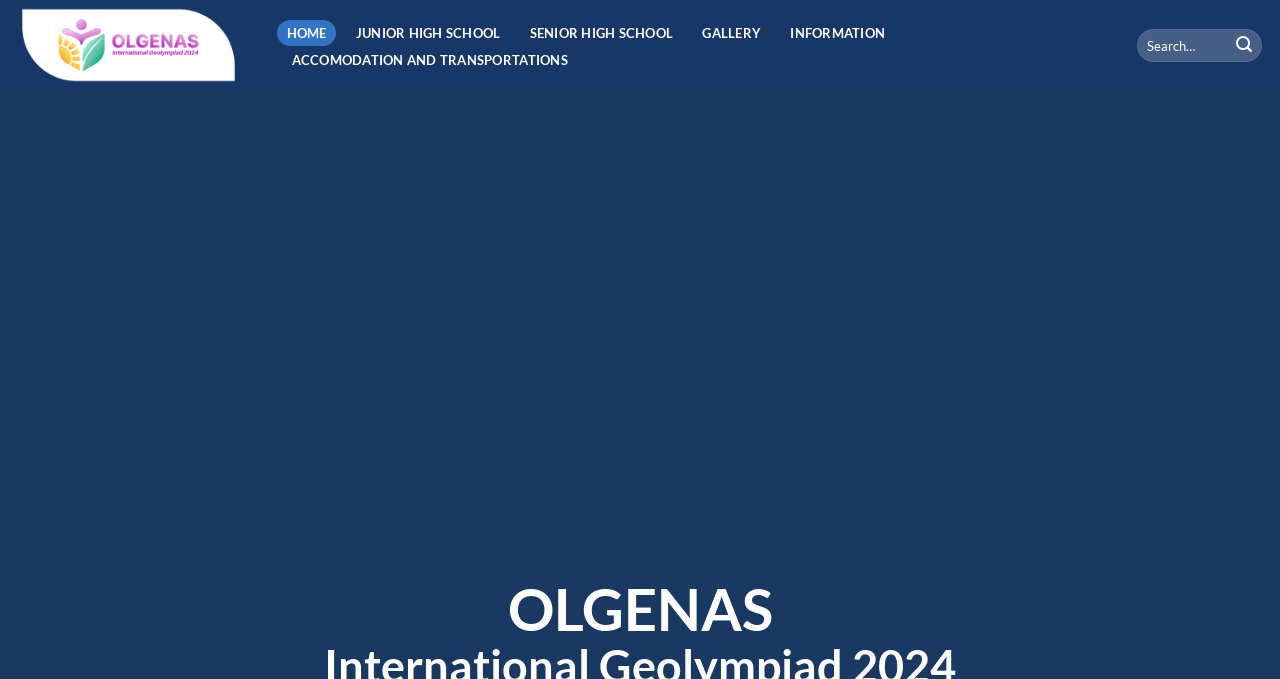Identify the bounding box coordinates of the element to click to follow this instruction: 'go to home page'. Ensure the coordinates are four float values between 0 and 1, provided as [left, top, right, bottom].

[0.216, 0.029, 0.263, 0.067]